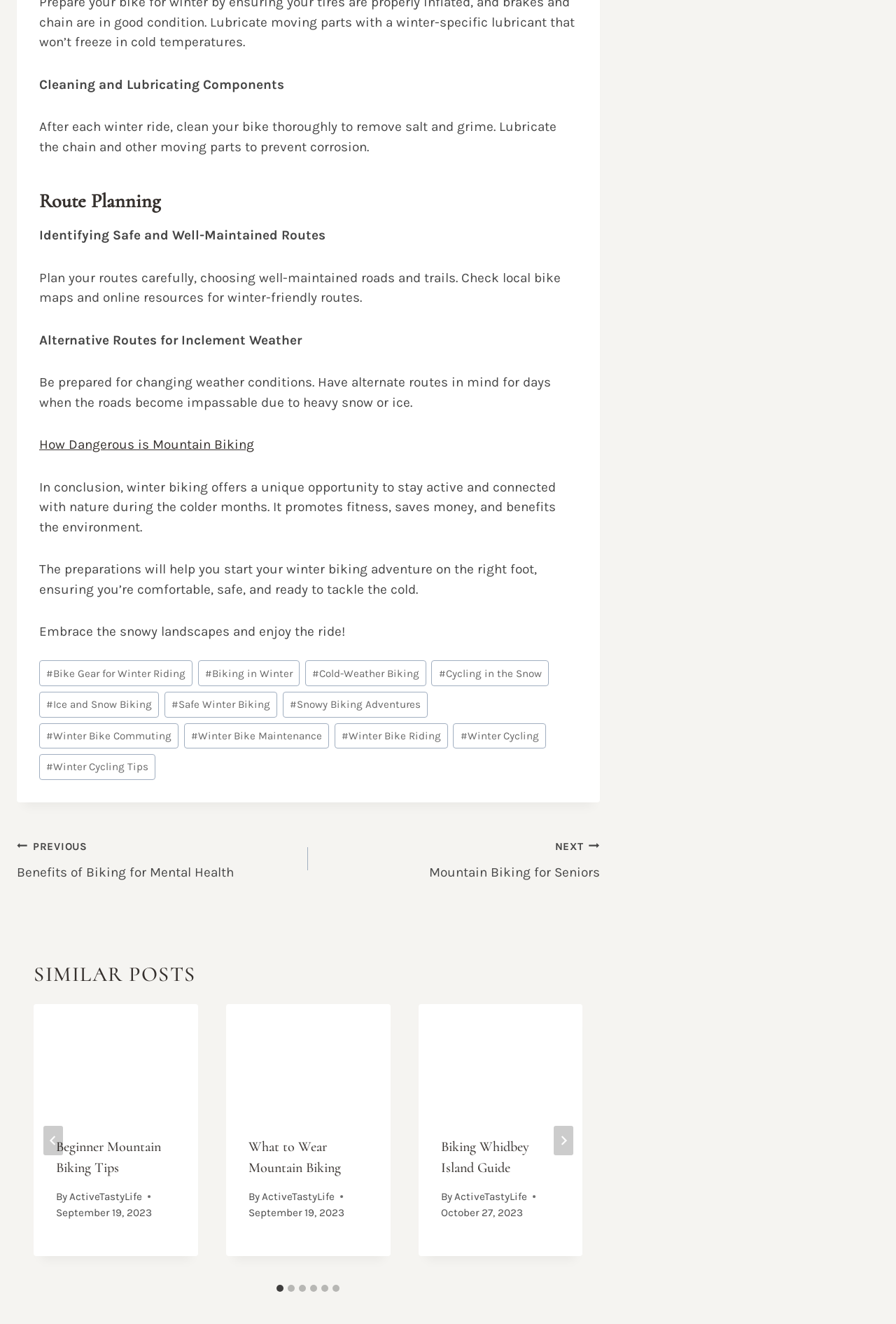Locate the bounding box coordinates of the area where you should click to accomplish the instruction: "Click on the 'NEXT' button".

[0.618, 0.85, 0.639, 0.873]